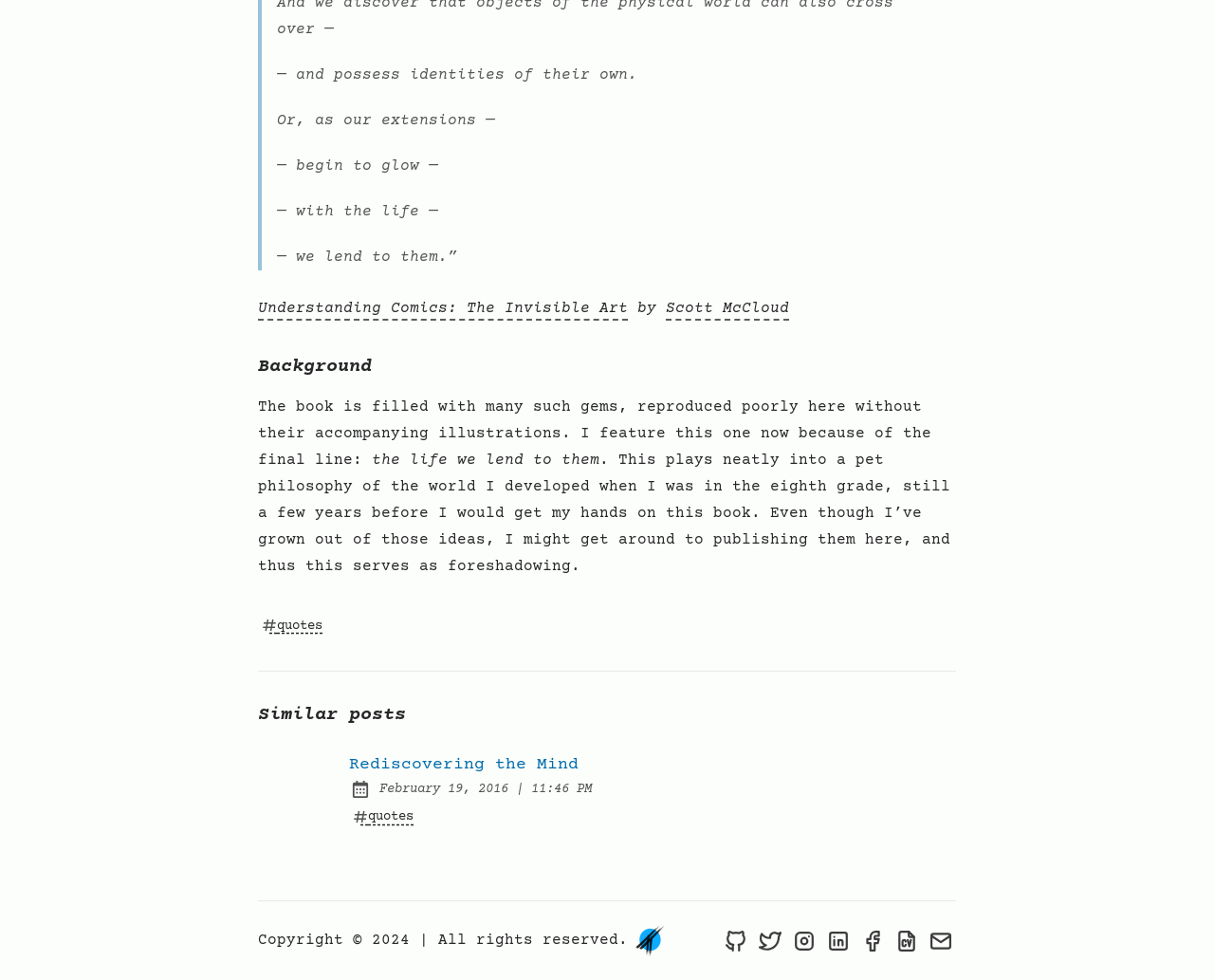Could you provide the bounding box coordinates for the portion of the screen to click to complete this instruction: "Open Instagram profile"?

None